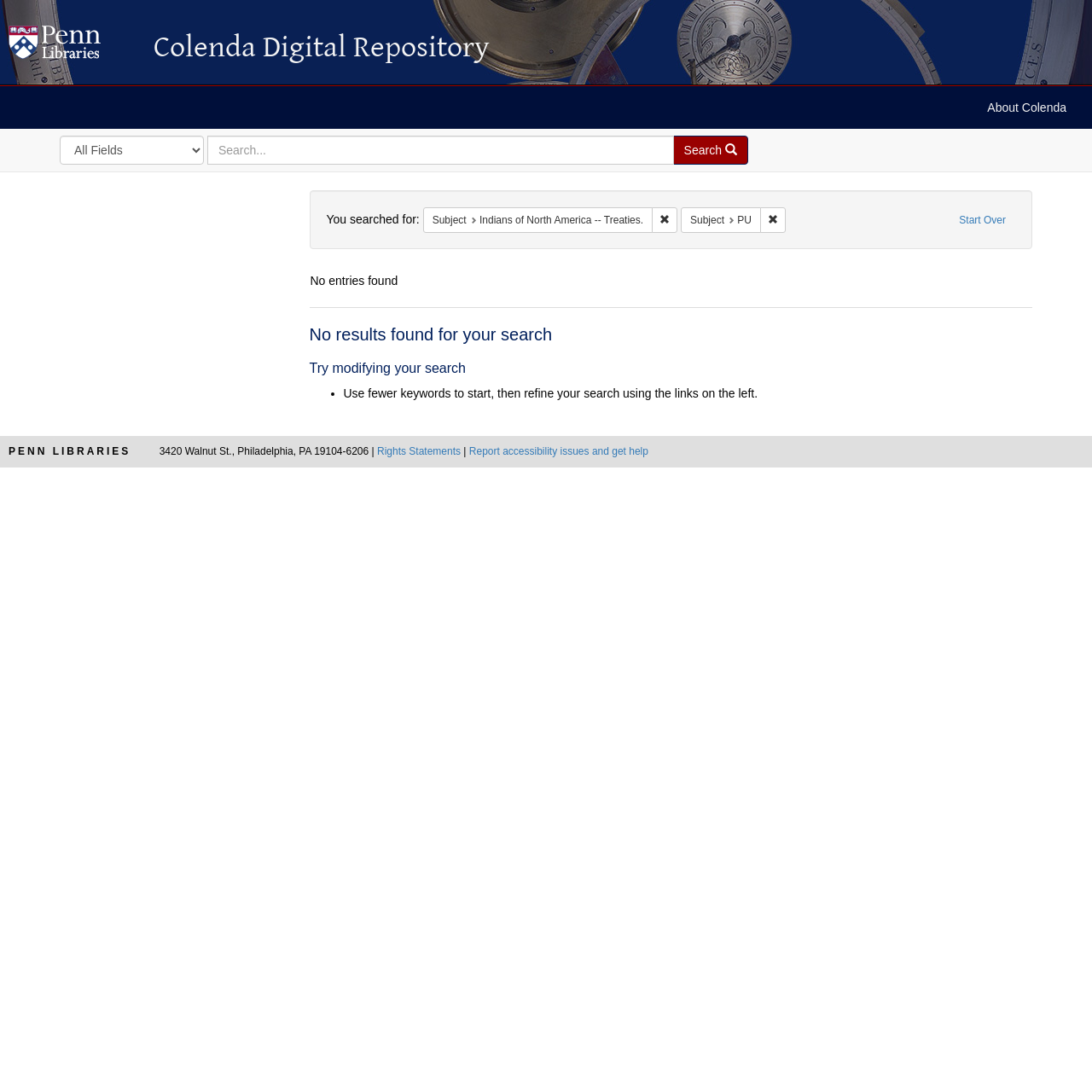Pinpoint the bounding box coordinates of the element to be clicked to execute the instruction: "Click on the 'Start Over' link".

[0.87, 0.19, 0.93, 0.214]